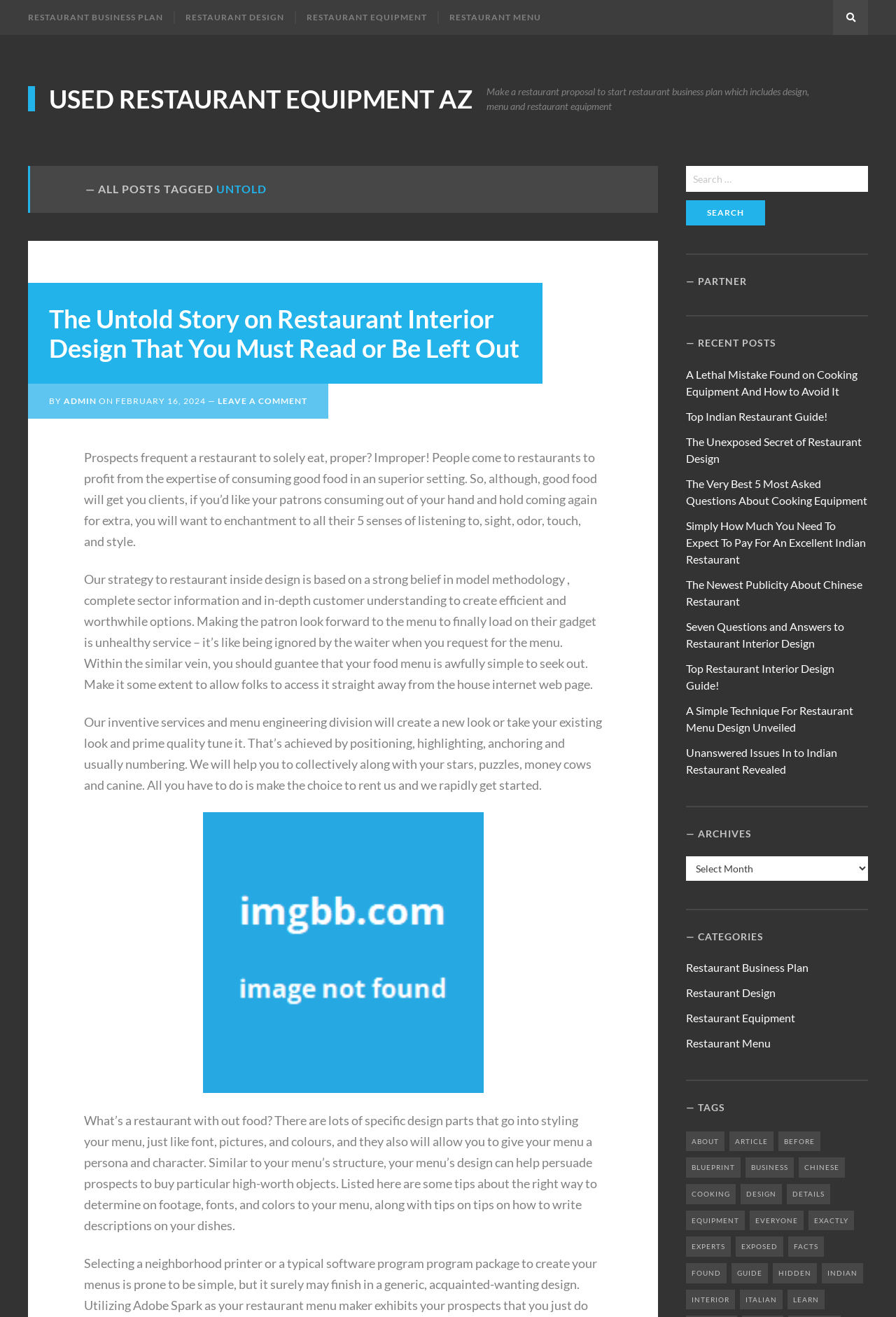Please answer the following question using a single word or phrase: 
Who is the author of the blog posts?

Admin